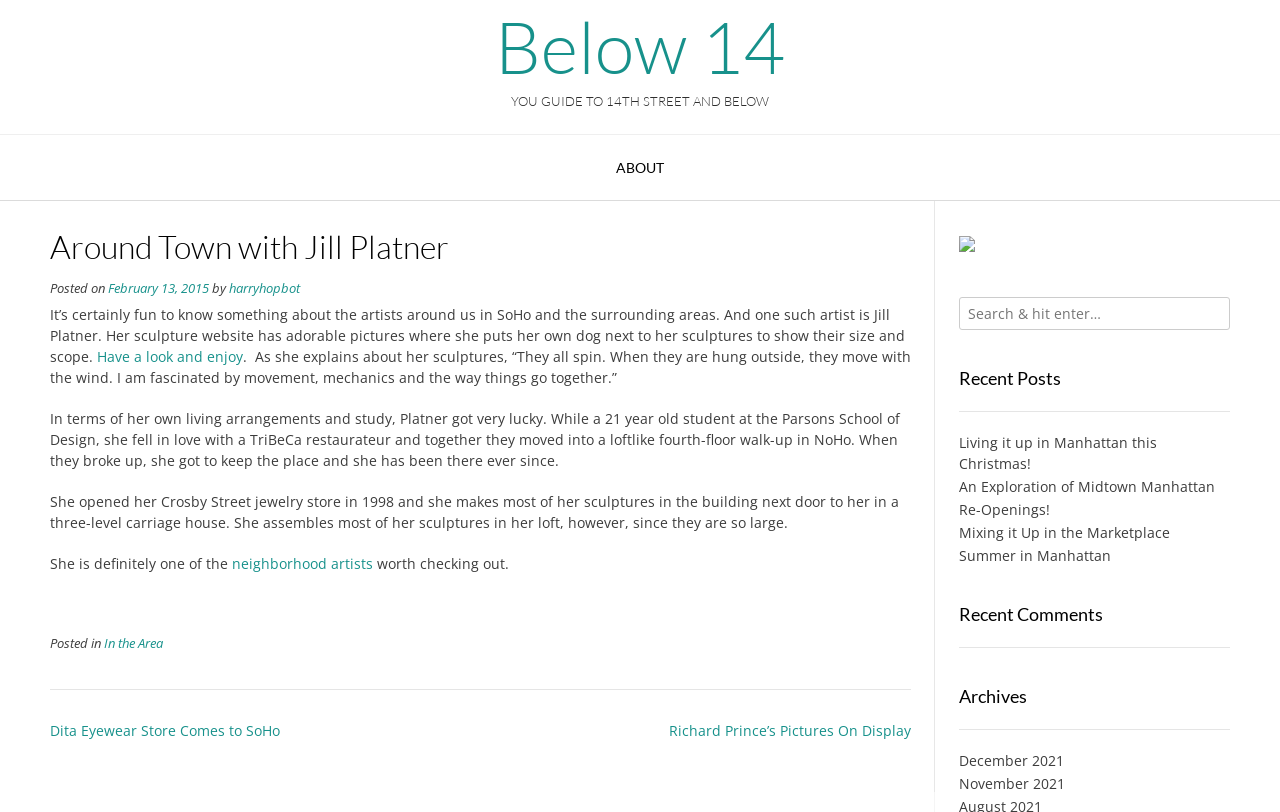Where is Jill Platner's jewelry store located?
Examine the image closely and answer the question with as much detail as possible.

The article states that 'She opened her Crosby Street jewelry store in 1998', indicating that her jewelry store is located on Crosby Street.